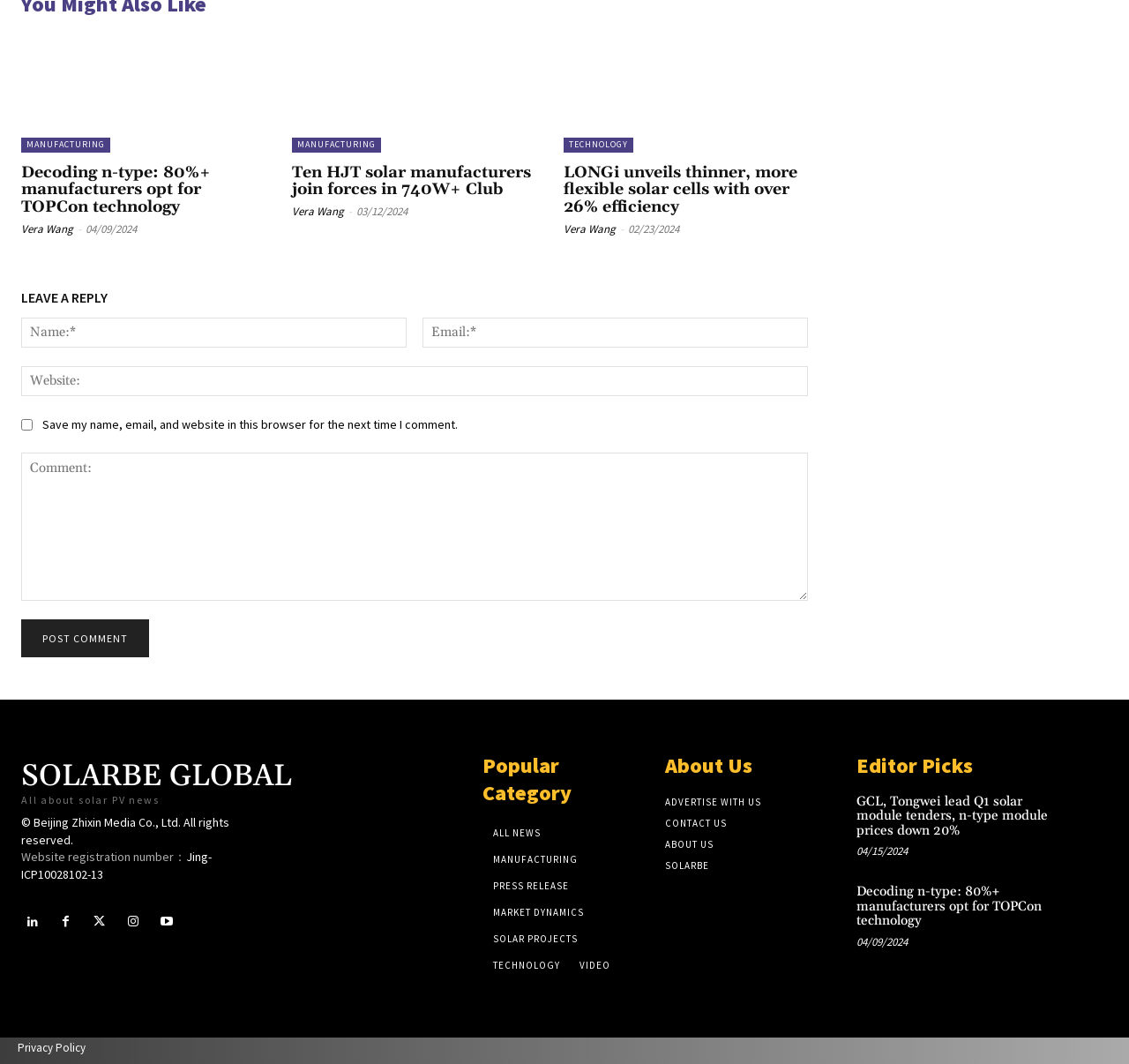Locate the bounding box coordinates of the element's region that should be clicked to carry out the following instruction: "Click on the 'MANUFACTURING' link". The coordinates need to be four float numbers between 0 and 1, i.e., [left, top, right, bottom].

[0.019, 0.129, 0.098, 0.143]